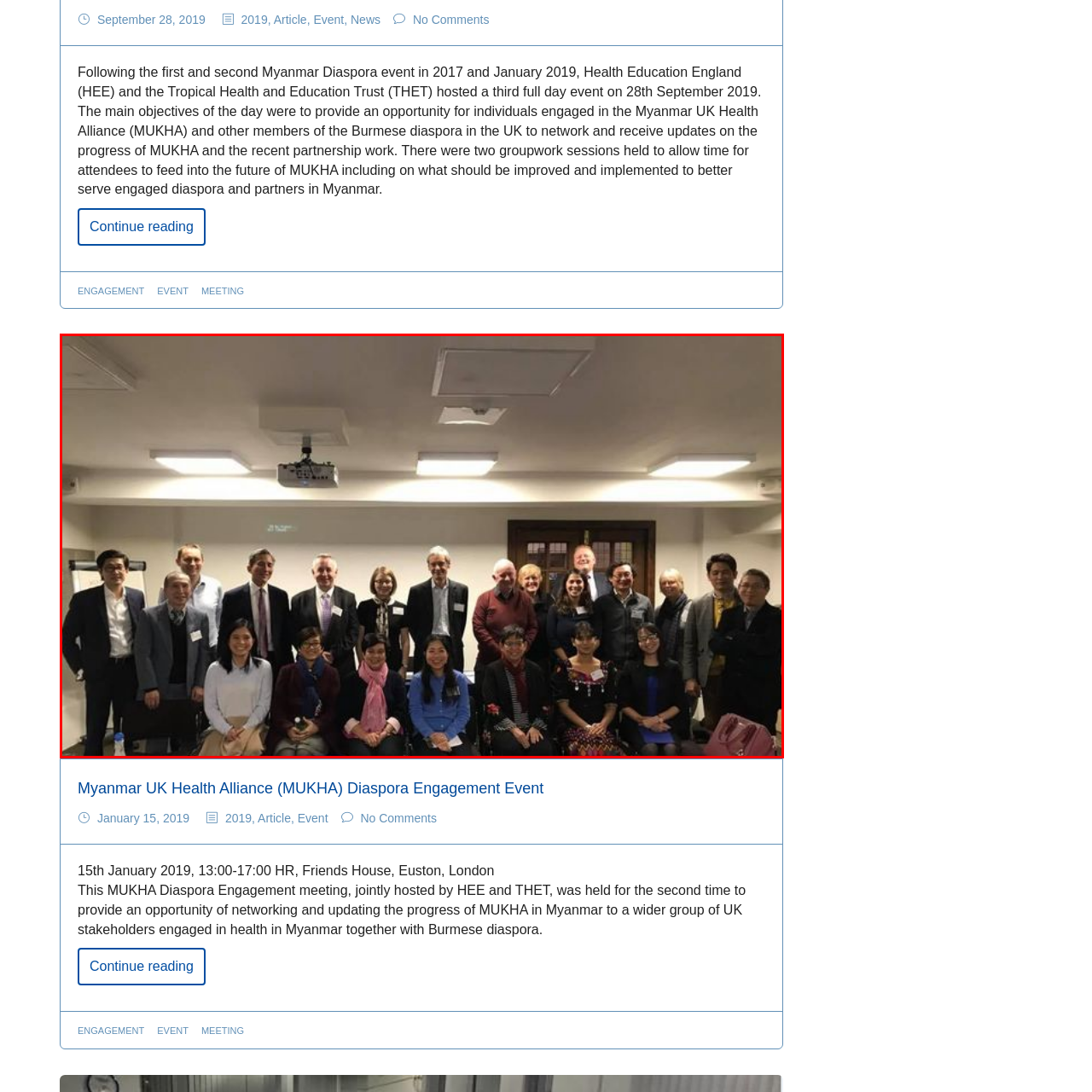Describe extensively the image content marked by the red bounding box.

The image features a diverse group of professionals gathered for the Myanmar UK Health Alliance (MUKHA) Diaspora Engagement Event, held on September 28, 2019. The participants, including representatives from various health sectors and the Burmese diaspora, stand together in a collaborative setting that encourages networking and sharing experiences. The setting, likely an educational or conference space, is well-lit, highlighting the engagement and camaraderie among attendees. This event aimed at fostering connections and providing updates on MUKHA's initiatives reflects the importance of collaboration in health-related efforts impacting Myanmar and its diaspora in the UK.